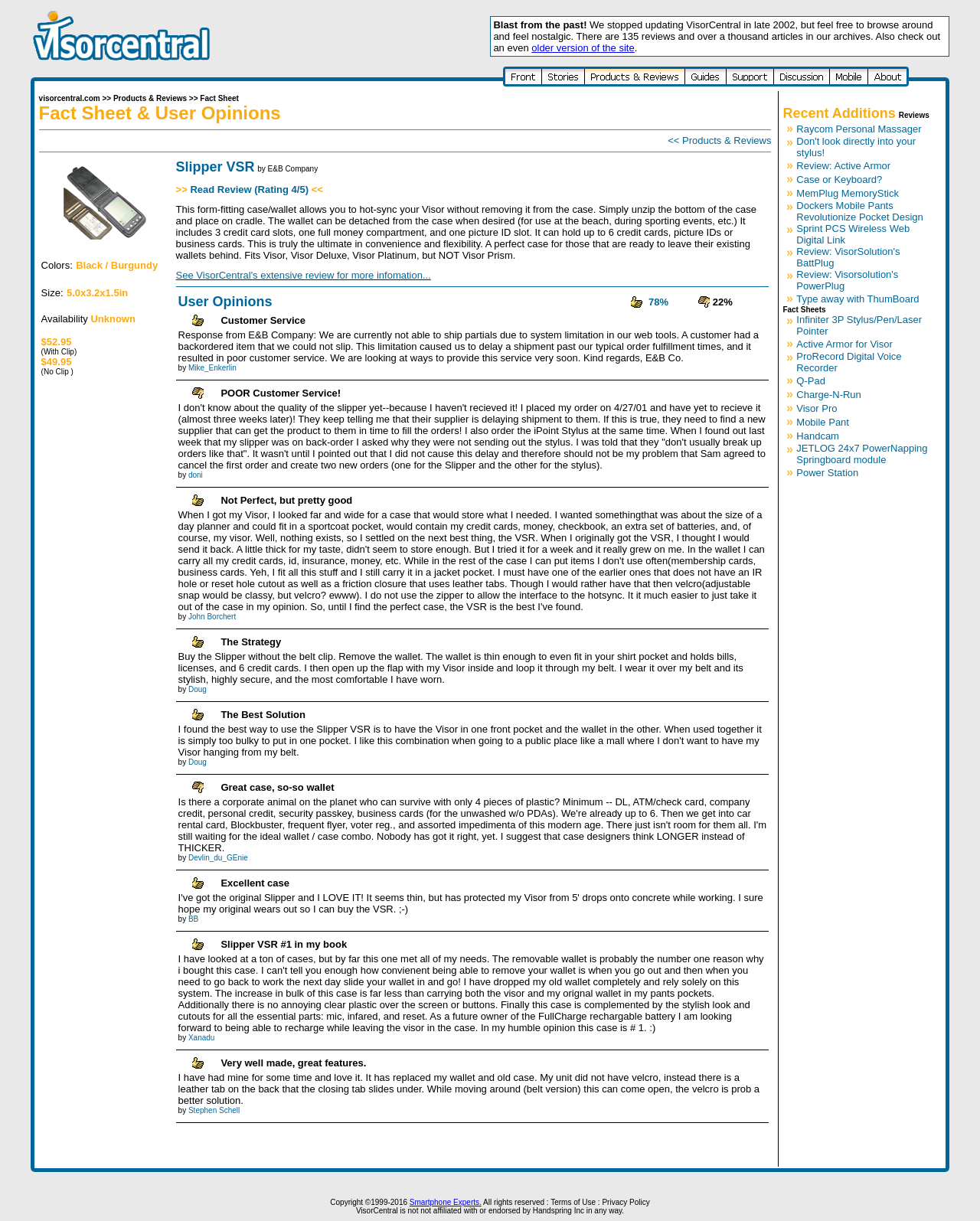Identify the bounding box coordinates for the UI element mentioned here: "Charge-N-Run". Provide the coordinates as four float values between 0 and 1, i.e., [left, top, right, bottom].

[0.813, 0.317, 0.879, 0.328]